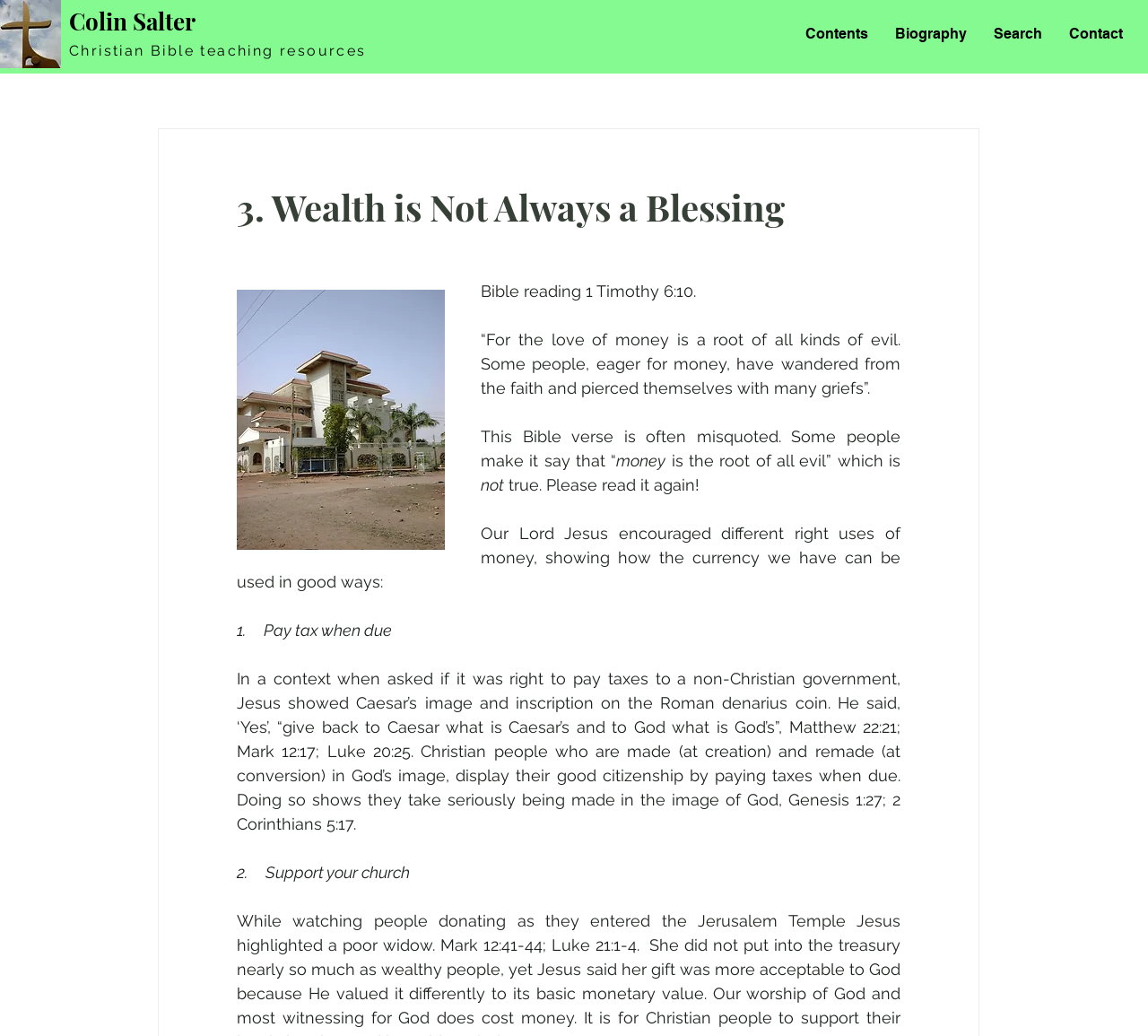Who is the author of the Christian Bible teaching resources?
Please provide a detailed and thorough answer to the question.

The author of the Christian Bible teaching resources is Colin Salter, as indicated by the link 'Colin Salter' at the top of the page.